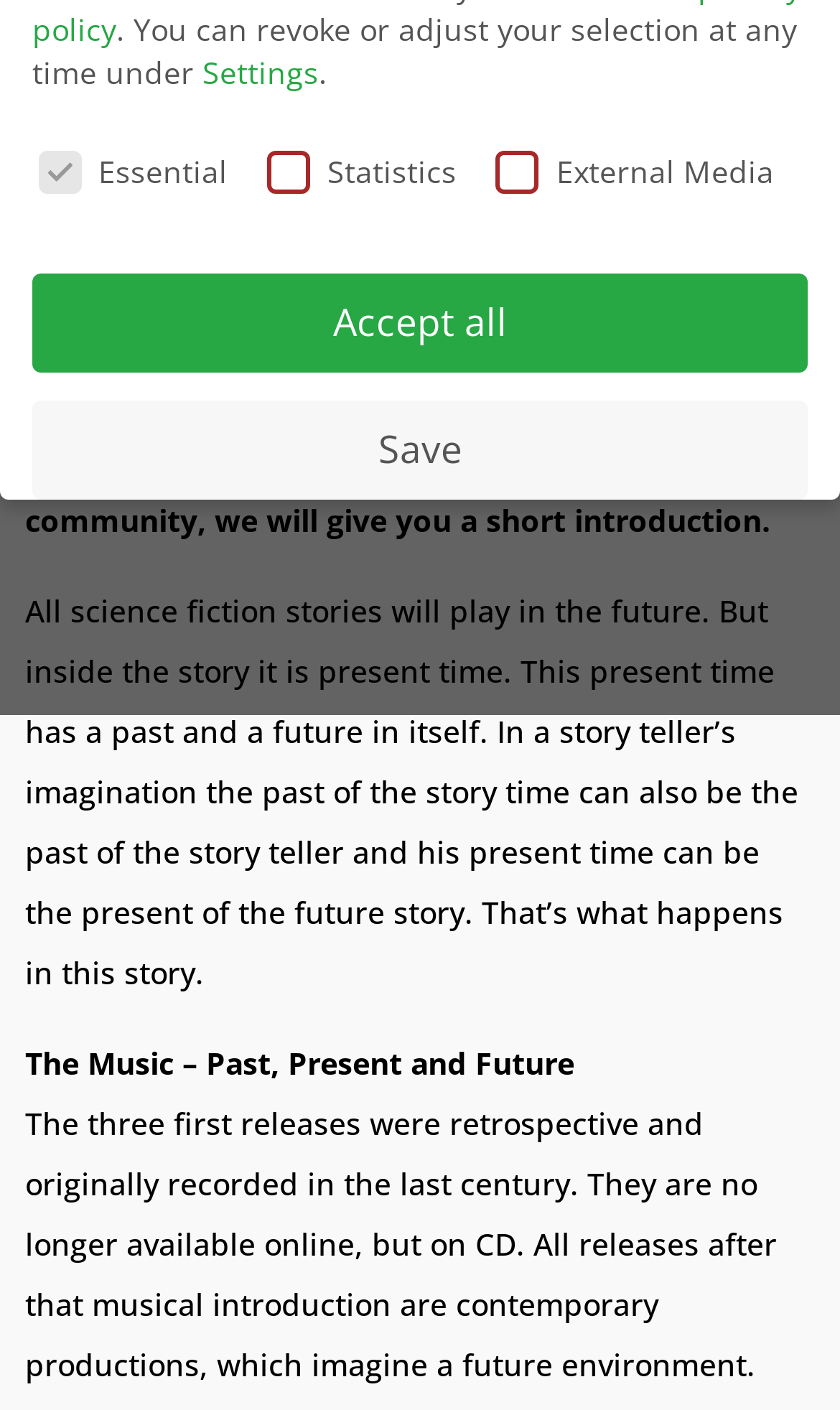Given the description of the UI element: "Save", predict the bounding box coordinates in the form of [left, top, right, bottom], with each value being a float between 0 and 1.

[0.038, 0.284, 0.962, 0.354]